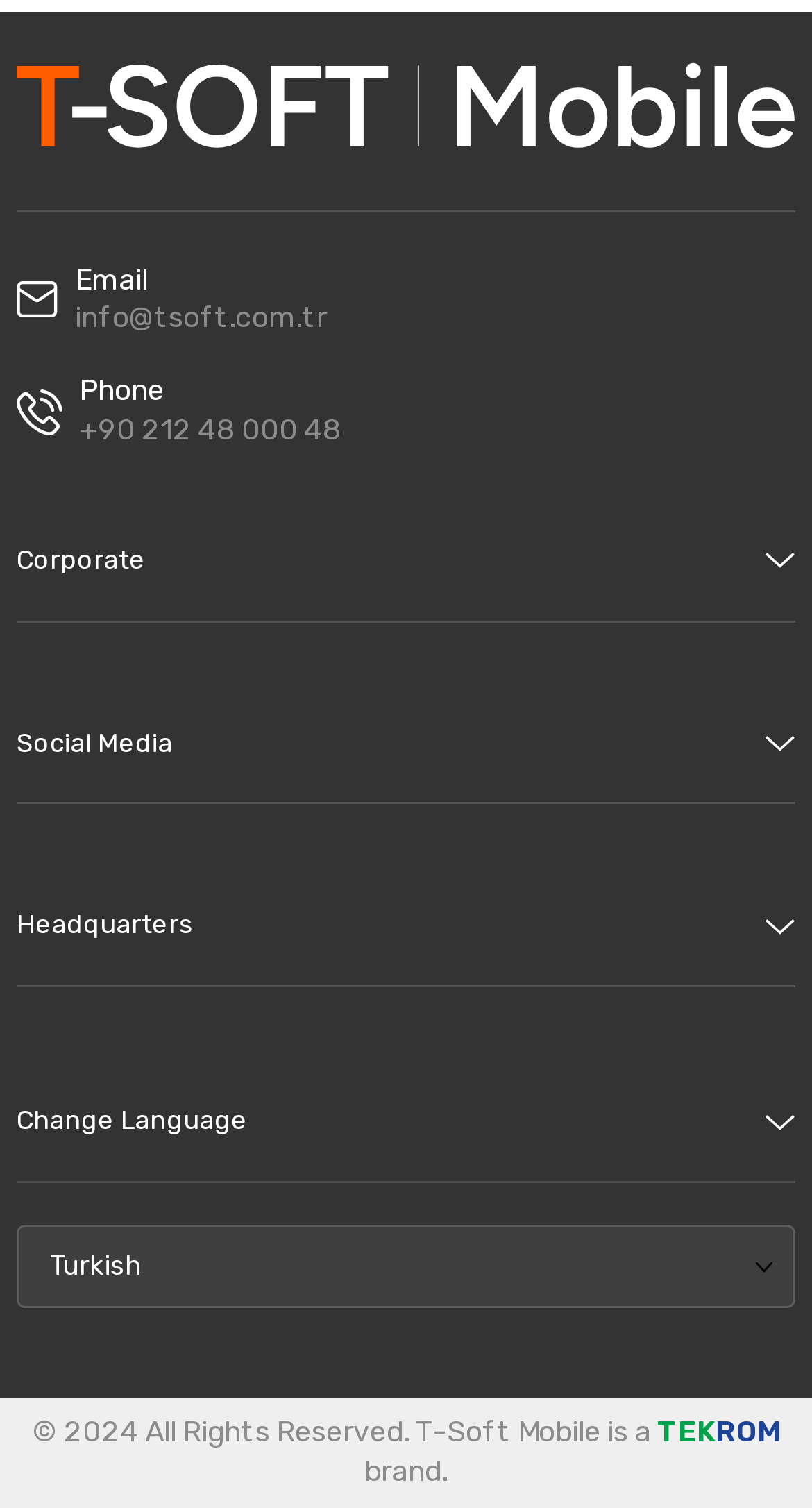Locate the UI element described as follows: "alt="T-Soft Mobil Logo"". Return the bounding box coordinates as four float numbers between 0 and 1 in the order [left, top, right, bottom].

[0.021, 0.08, 0.979, 0.104]